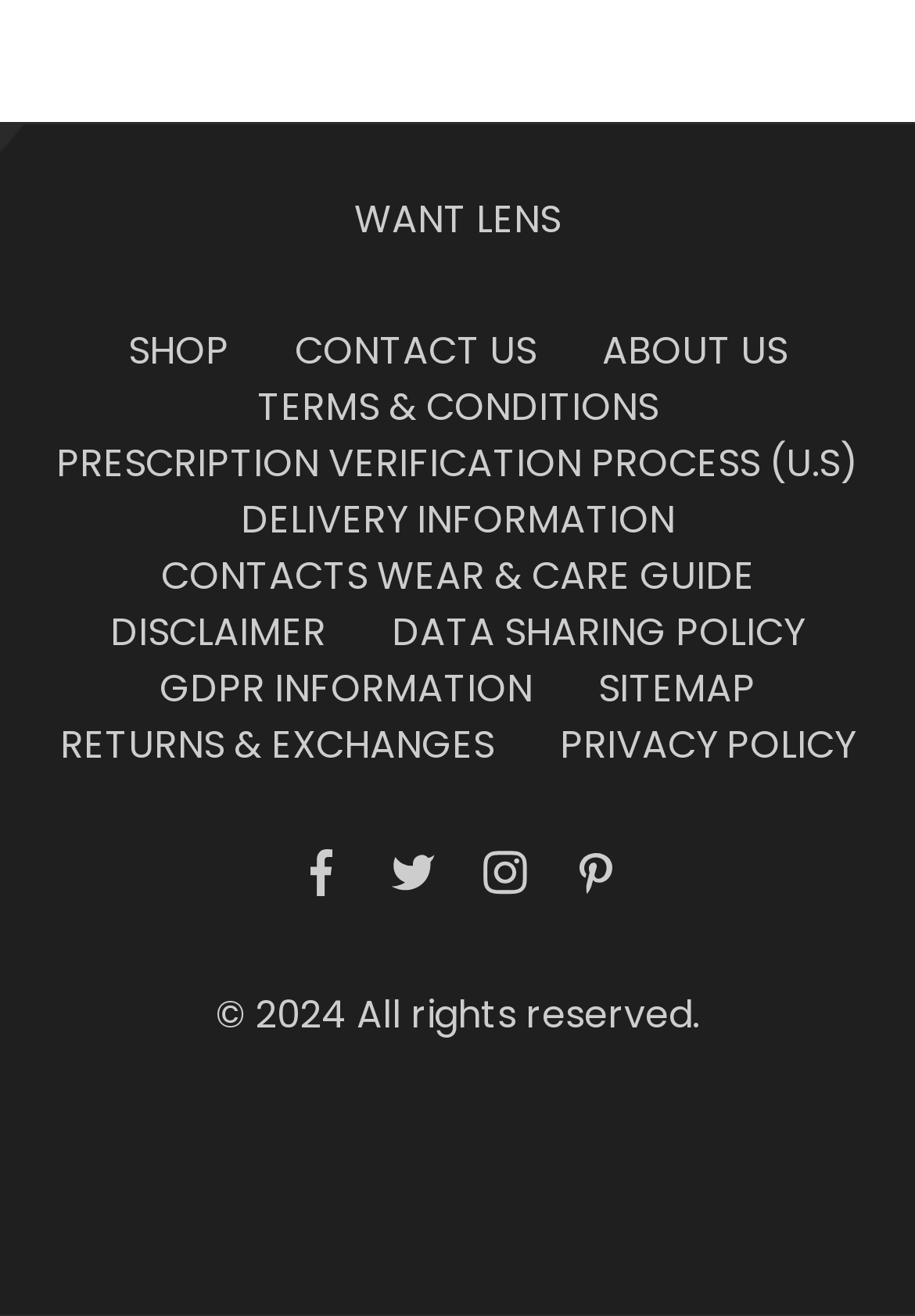What is the copyright year of the website?
Please craft a detailed and exhaustive response to the question.

The static text '© 2024 All rights reserved.' at the bottom of the webpage indicates that the copyright year of the website is 2024.